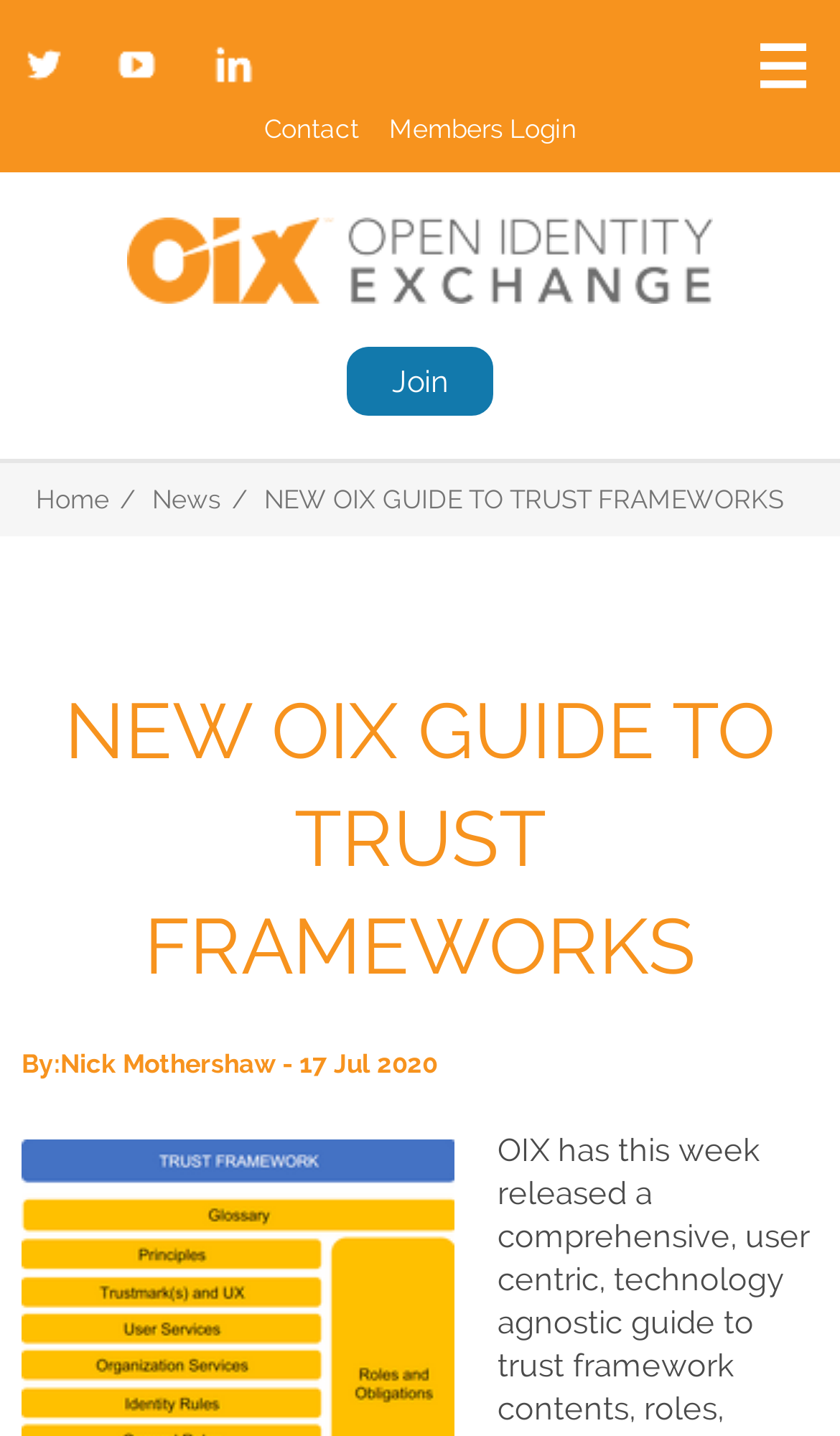Identify the bounding box coordinates of the area you need to click to perform the following instruction: "Click Contact".

[0.314, 0.08, 0.427, 0.1]